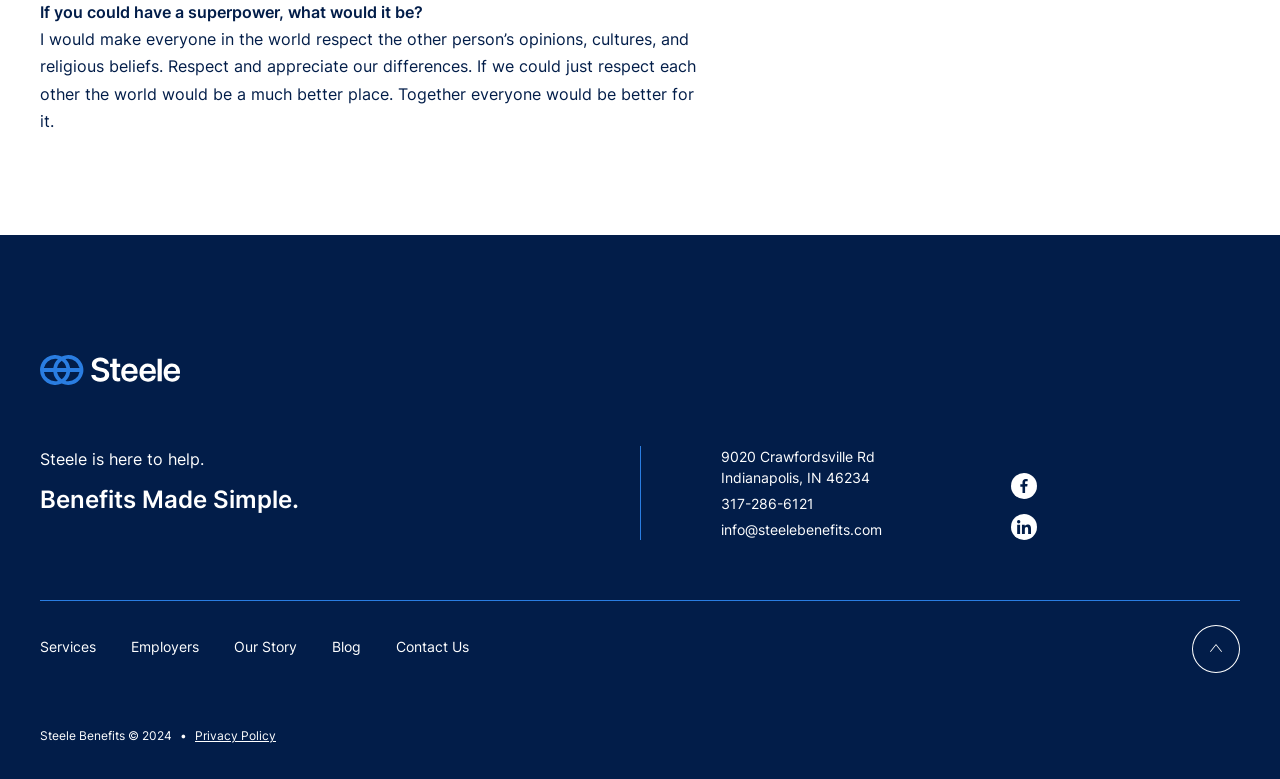Given the description "Contact Us", provide the bounding box coordinates of the corresponding UI element.

[0.309, 0.819, 0.366, 0.841]